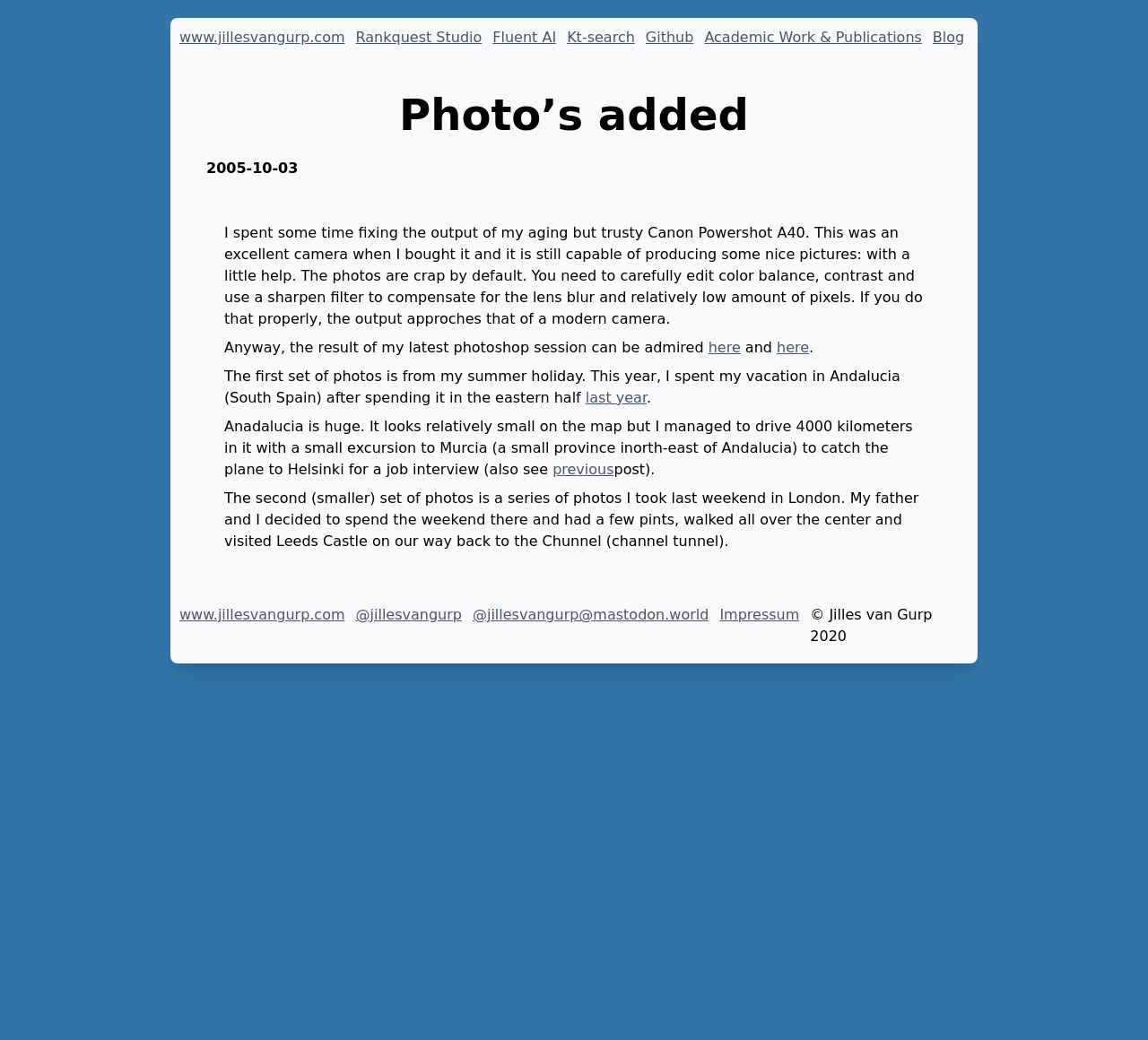Determine the bounding box coordinates of the clickable element necessary to fulfill the instruction: "Visit the author's homepage". Provide the coordinates as four float numbers within the 0 to 1 range, i.e., [left, top, right, bottom].

[0.156, 0.026, 0.3, 0.047]